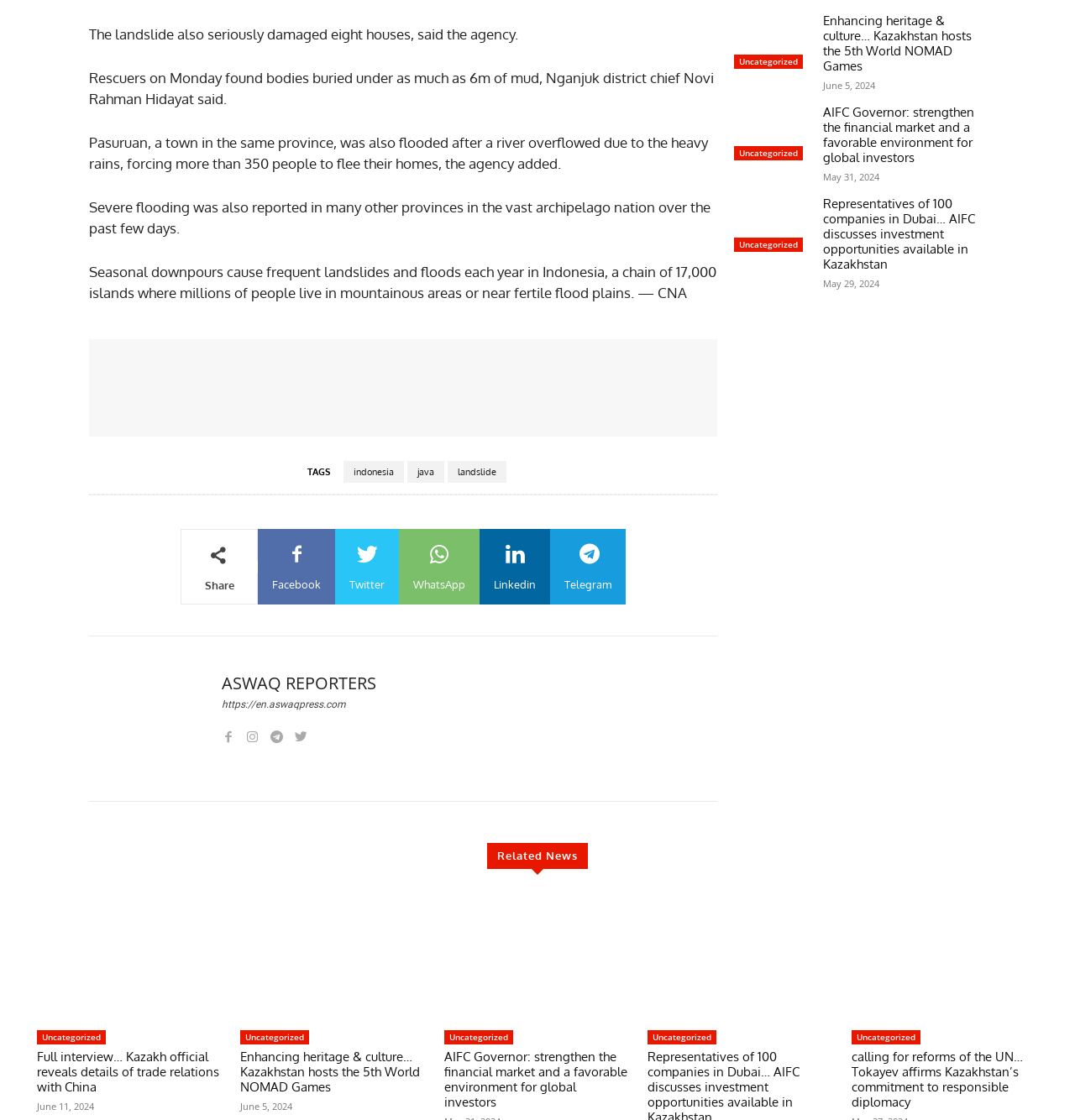Using the provided element description: "parent_node: ASWAQ REPORTERS title="ASWAQ Reporters"", determine the bounding box coordinates of the corresponding UI element in the screenshot.

[0.099, 0.598, 0.19, 0.685]